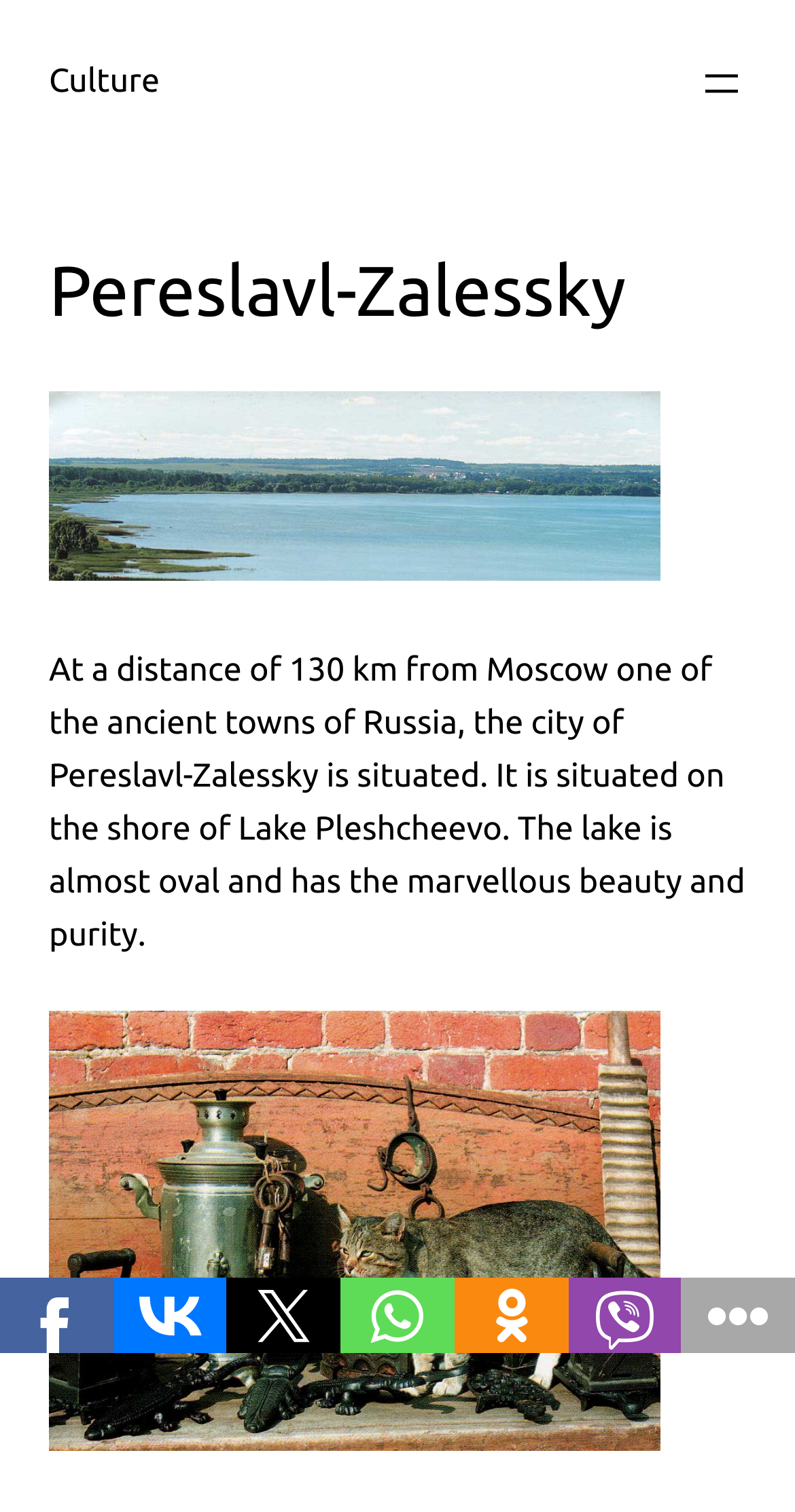Find the bounding box of the UI element described as: "aria-label="Open menu"". The bounding box coordinates should be given as four float values between 0 and 1, i.e., [left, top, right, bottom].

[0.877, 0.039, 0.938, 0.071]